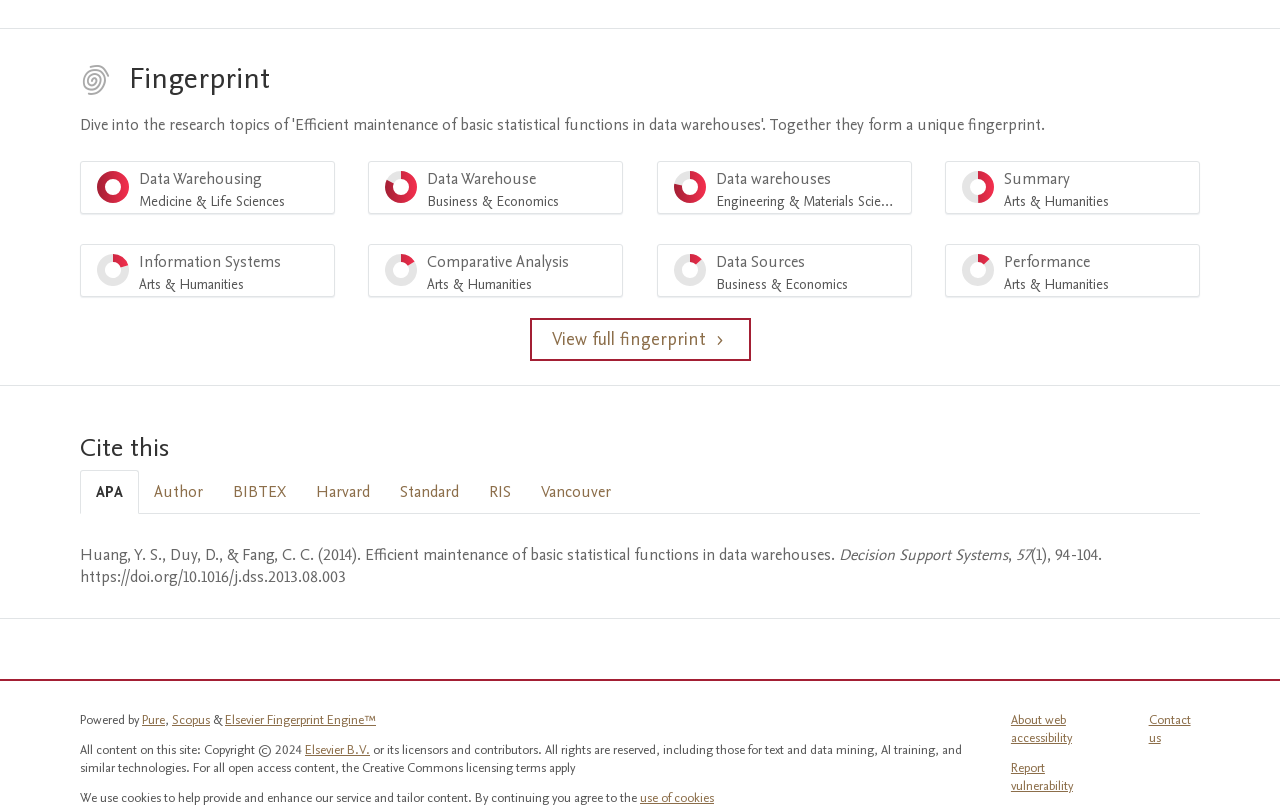Please determine the bounding box coordinates of the element's region to click for the following instruction: "Go to Pure website".

[0.111, 0.882, 0.129, 0.904]